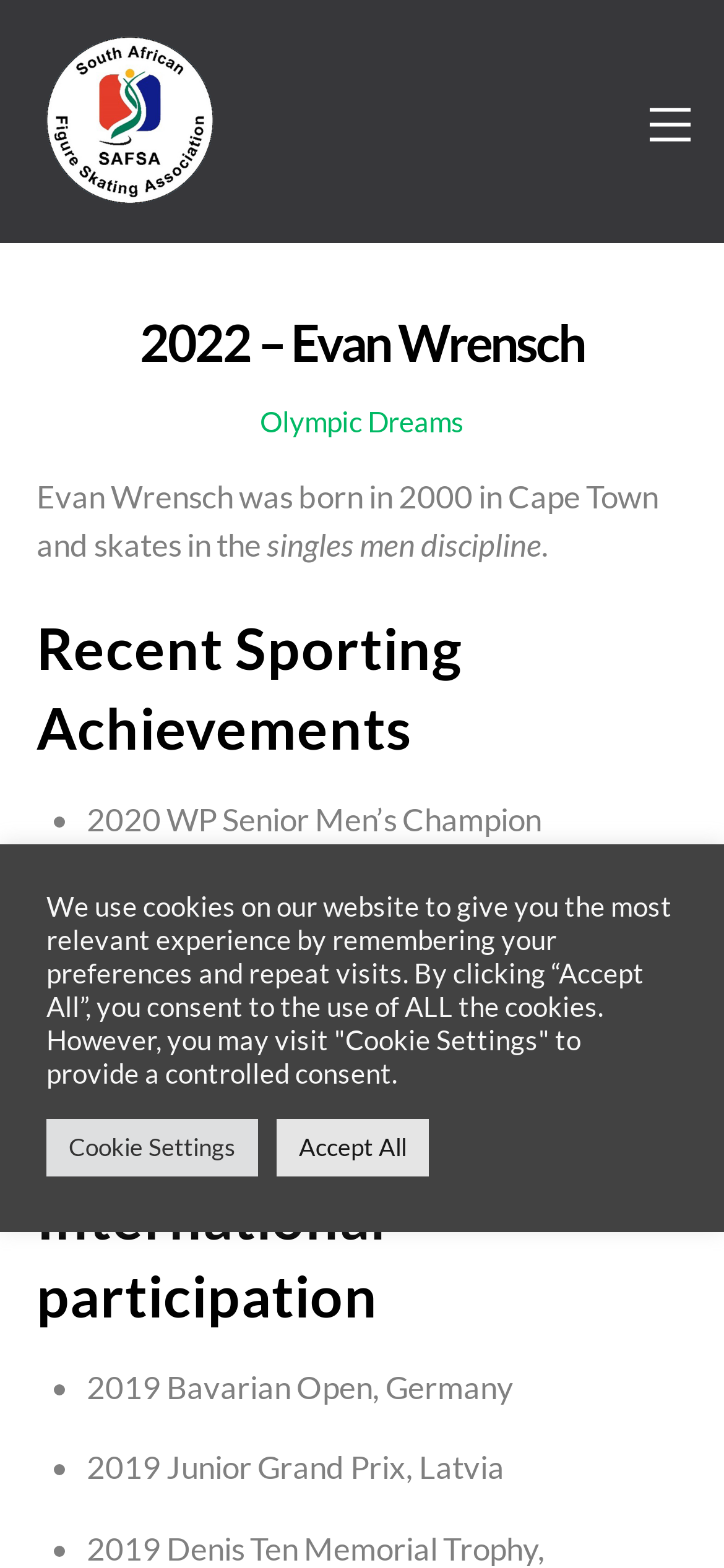Return the bounding box coordinates of the UI element that corresponds to this description: "Cookie Settings". The coordinates must be given as four float numbers in the range of 0 and 1, [left, top, right, bottom].

[0.064, 0.714, 0.356, 0.75]